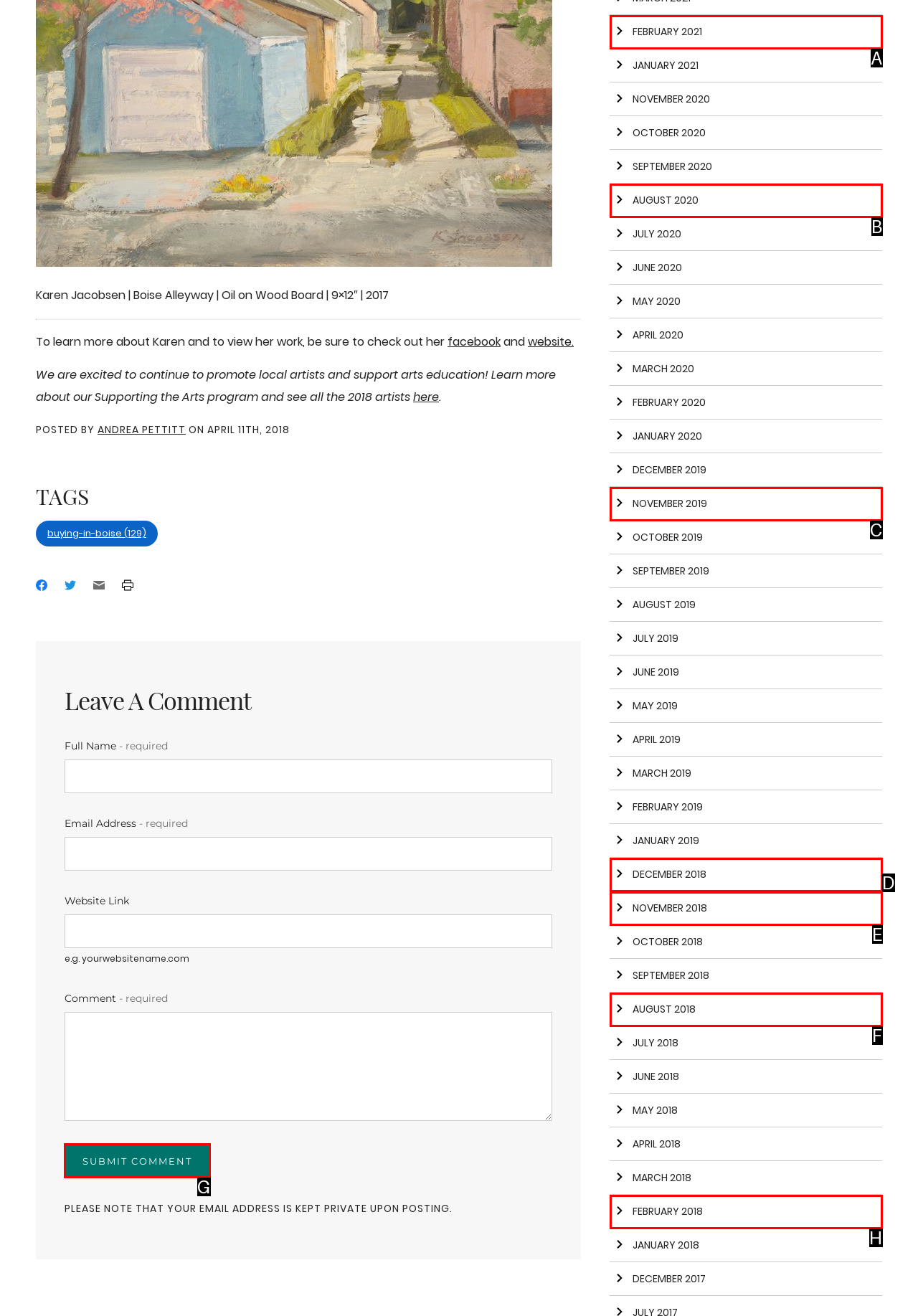Identify the HTML element that should be clicked to accomplish the task: Submit the comment
Provide the option's letter from the given choices.

G